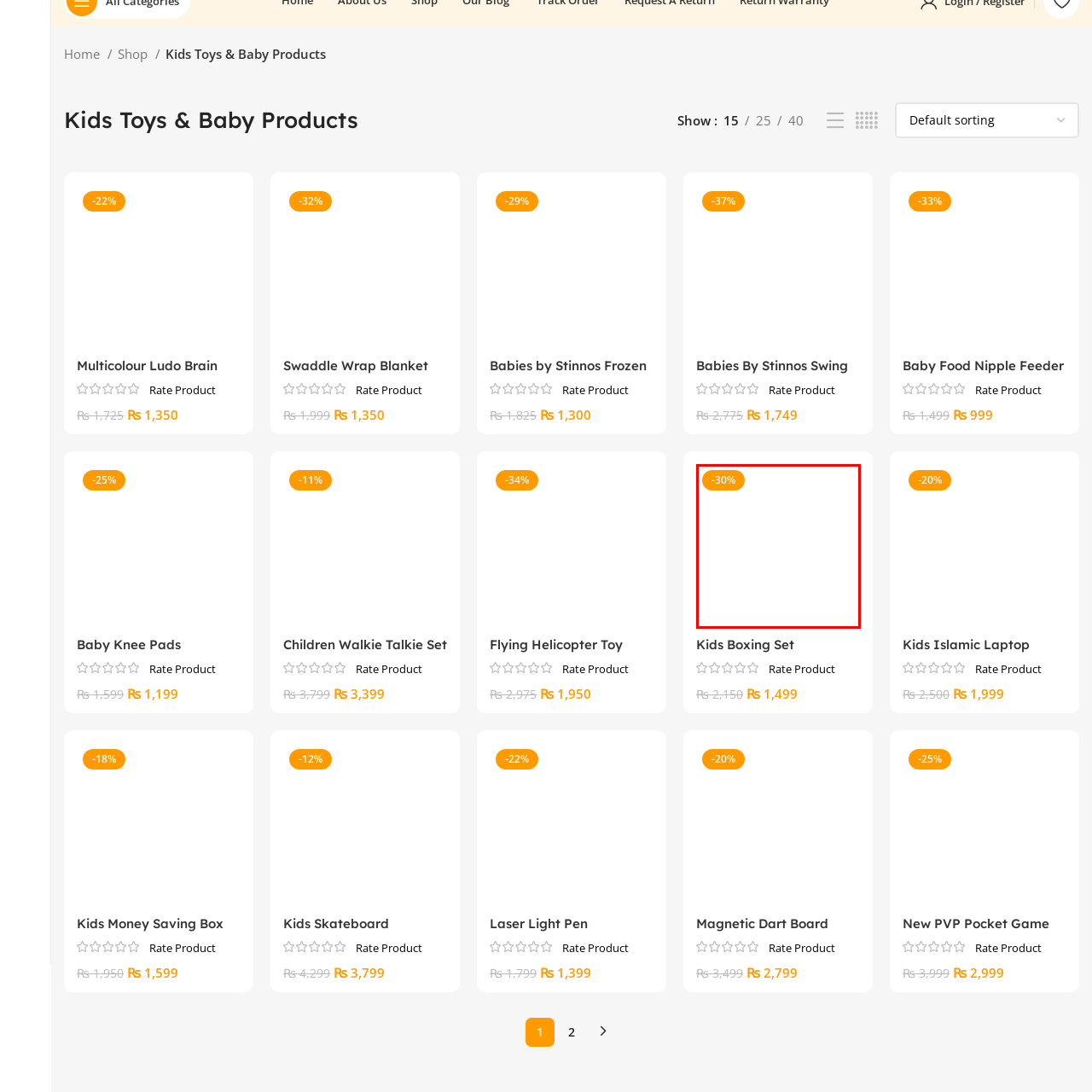Please examine the image within the red bounding box and provide an answer to the following question using a single word or phrase:
What is the purpose of the discount tag?

to attract attention